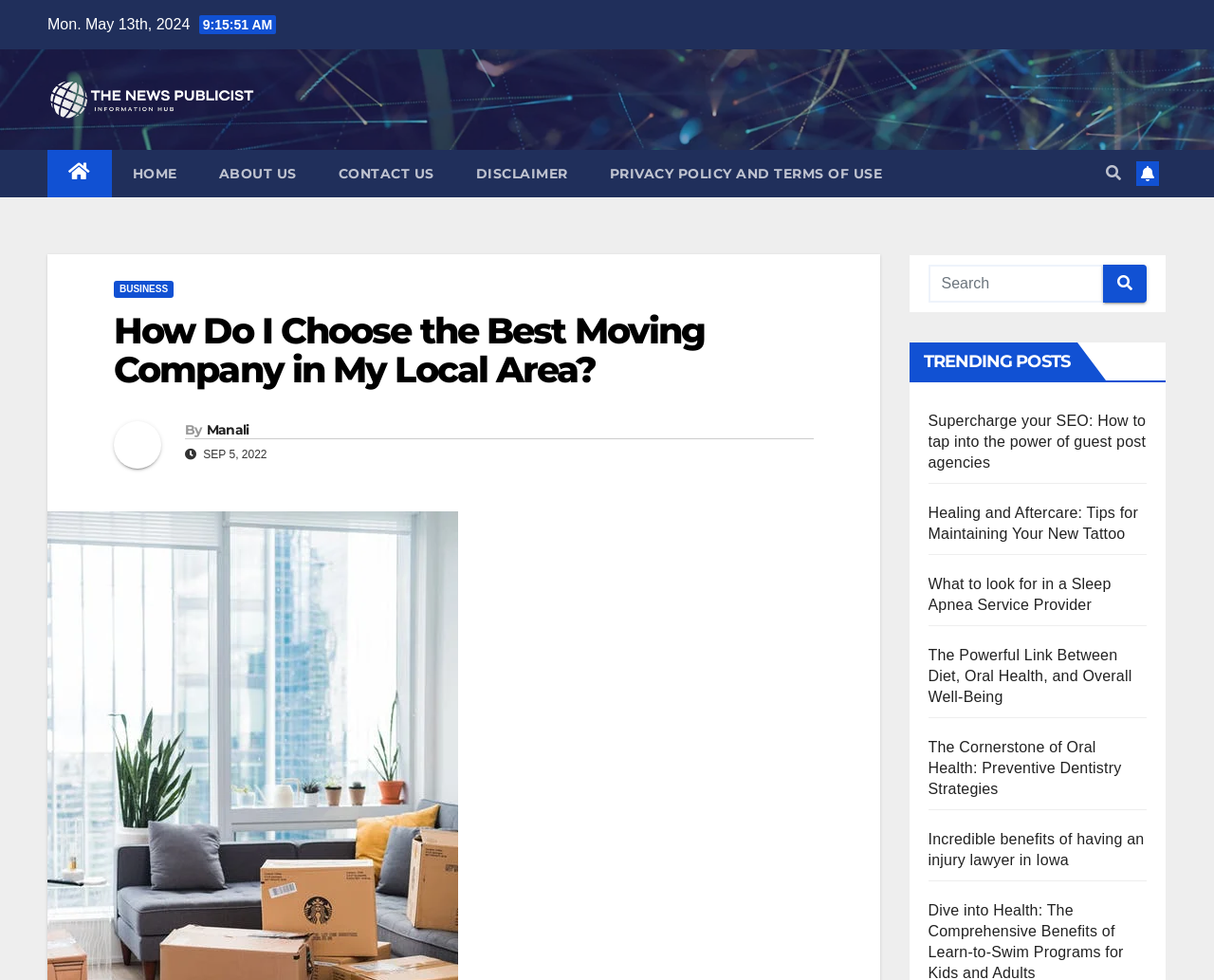Determine the bounding box coordinates of the clickable region to execute the instruction: "View the DISCLAIMER page". The coordinates should be four float numbers between 0 and 1, denoted as [left, top, right, bottom].

[0.375, 0.153, 0.485, 0.201]